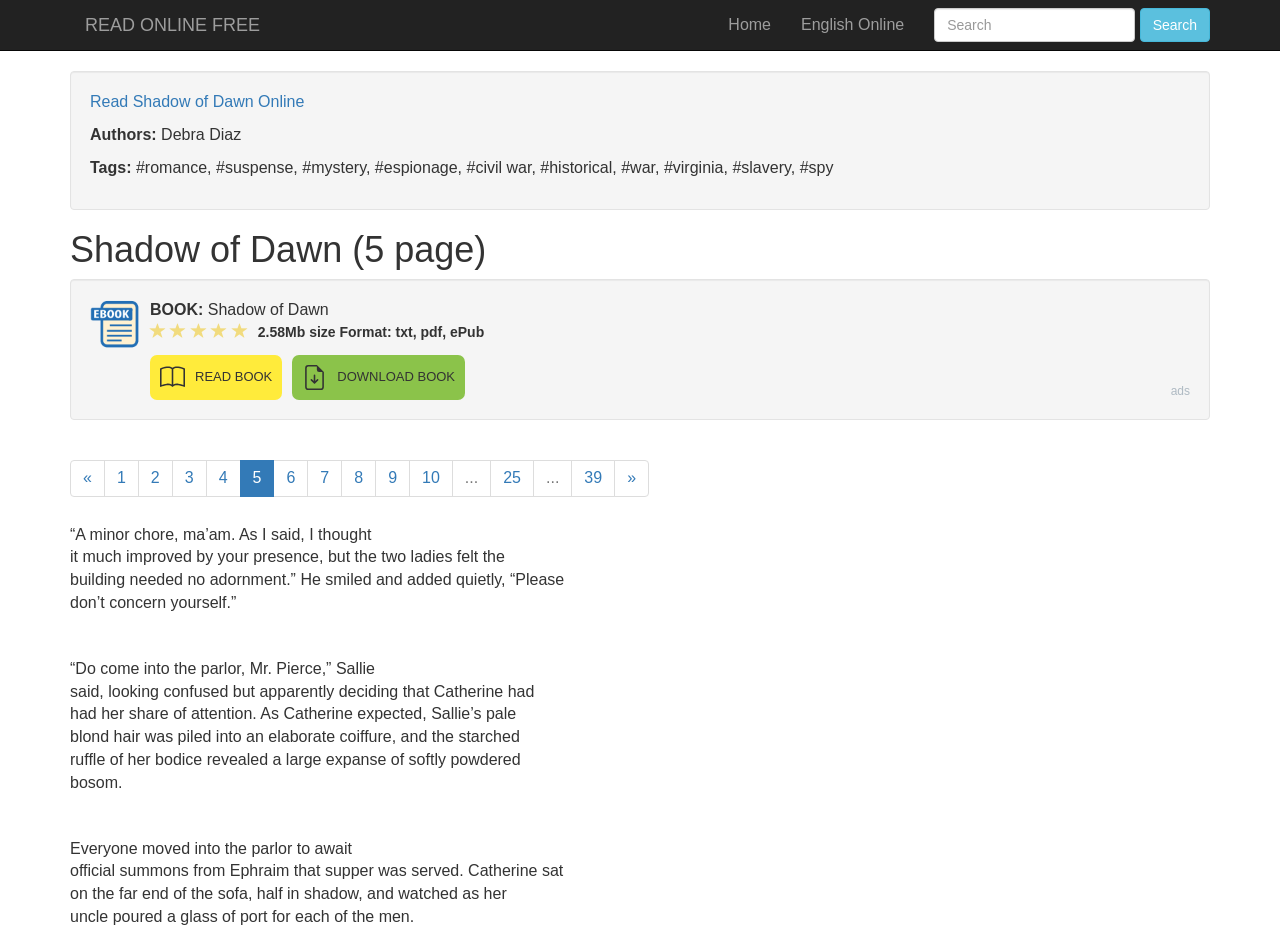Provide the bounding box coordinates of the HTML element this sentence describes: "»".

[0.48, 0.488, 0.507, 0.527]